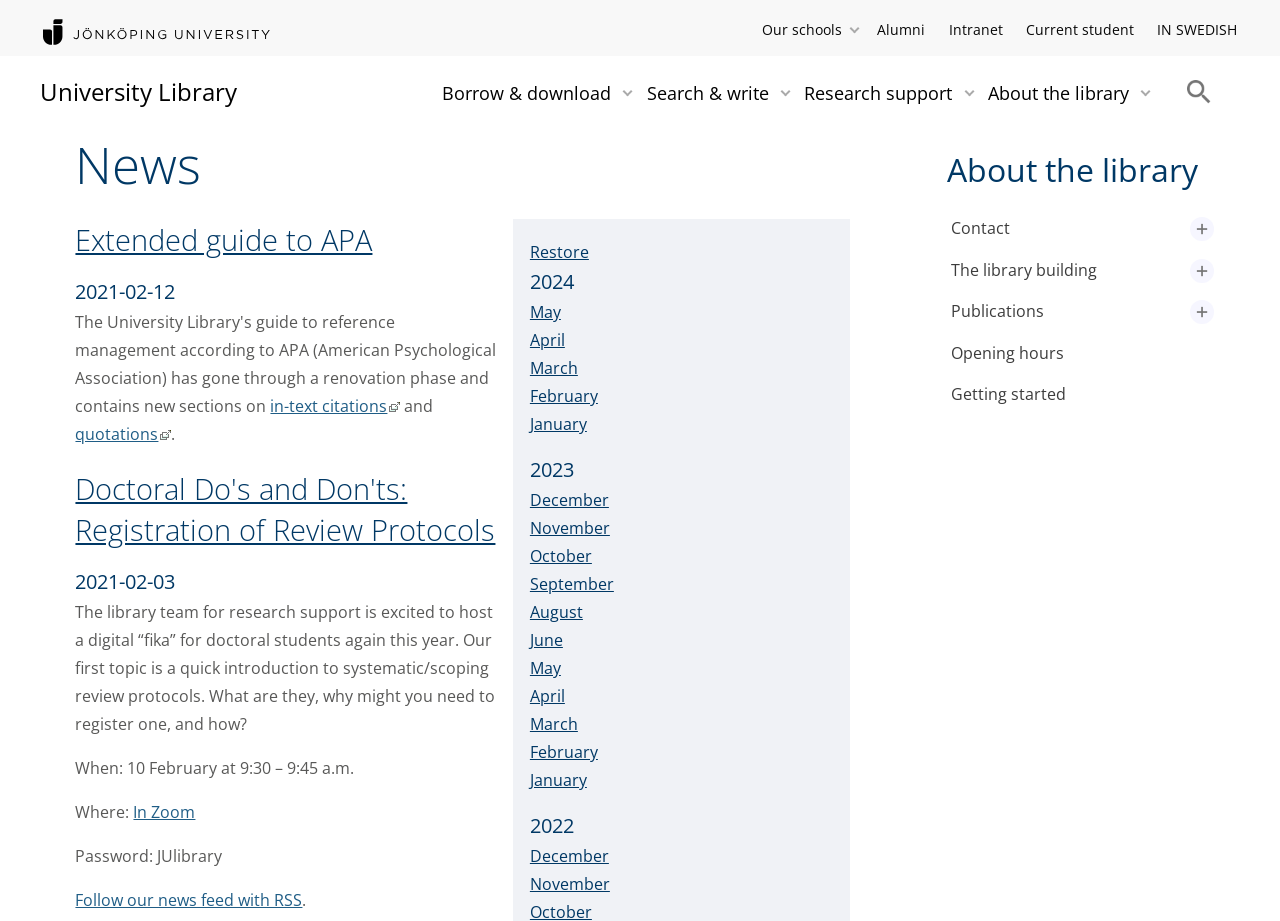Please find and report the bounding box coordinates of the element to click in order to perform the following action: "Follow the news feed with RSS". The coordinates should be expressed as four float numbers between 0 and 1, in the format [left, top, right, bottom].

[0.059, 0.965, 0.236, 0.989]